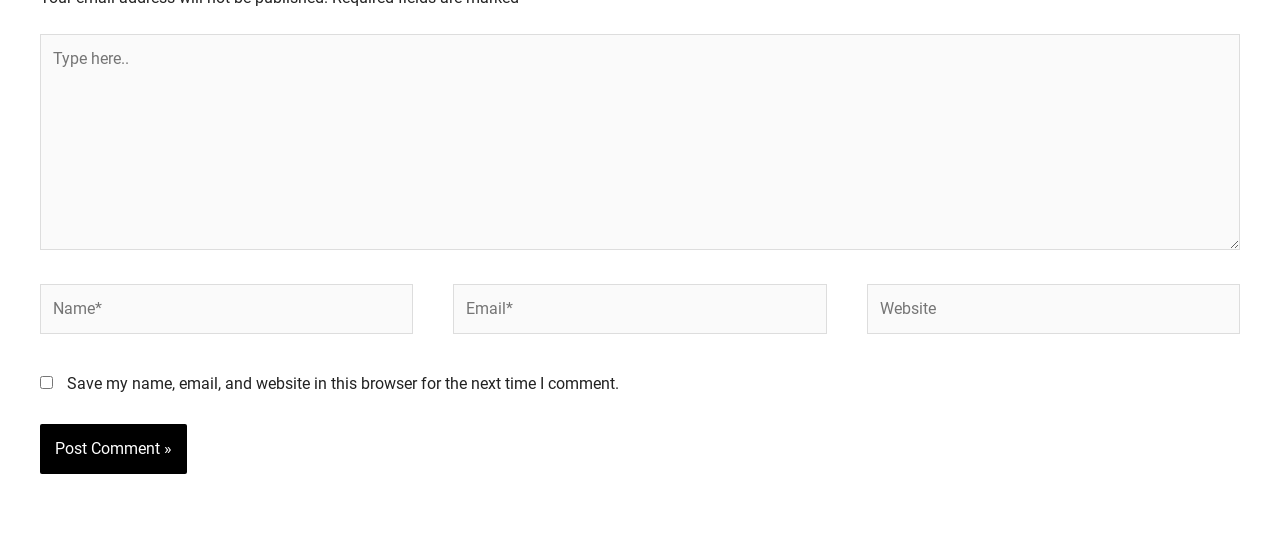Please answer the following question using a single word or phrase: 
What is the button at the bottom of the form for?

Post Comment